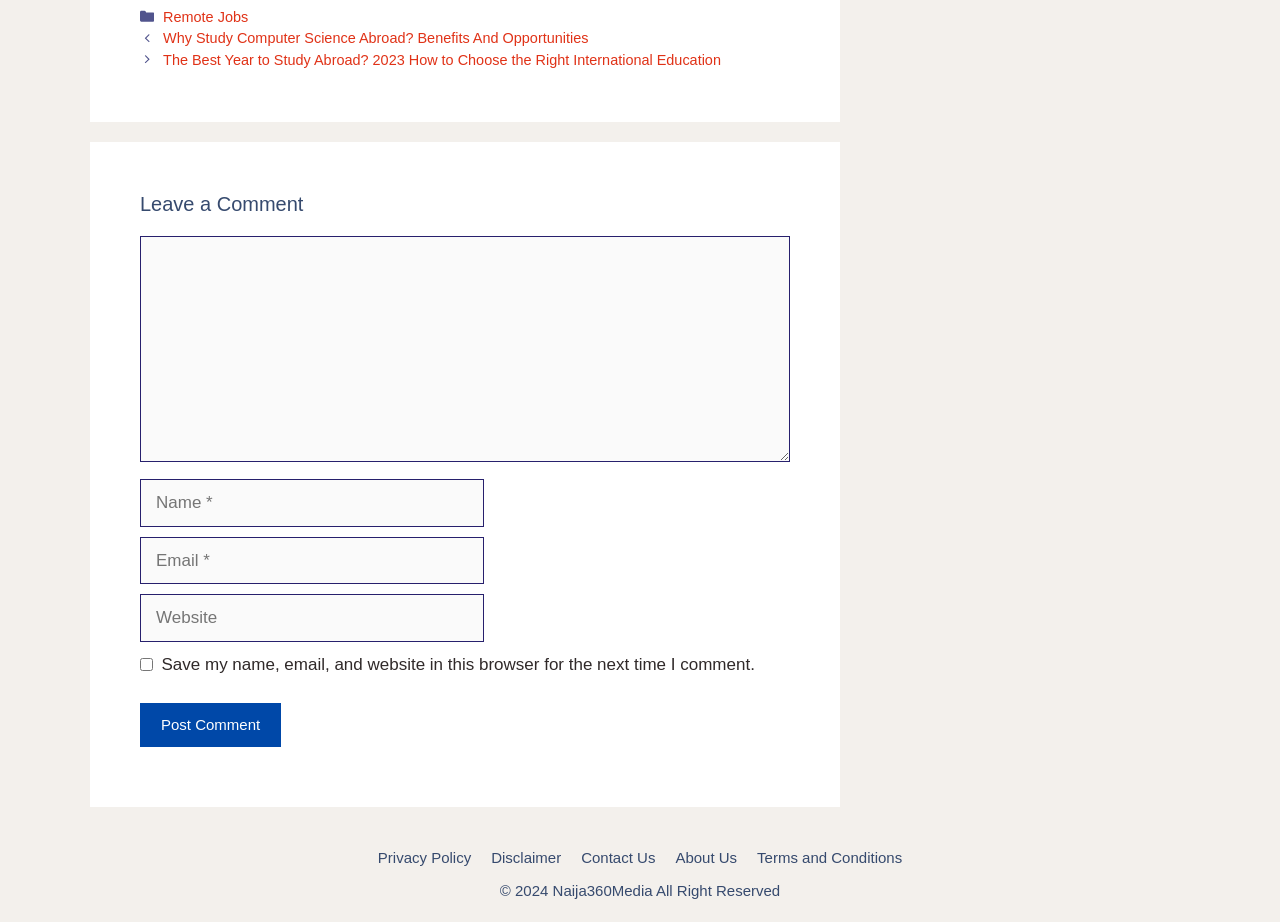Given the content of the image, can you provide a detailed answer to the question?
What is the purpose of the checkbox 'Save my name, email, and website in this browser for the next time I comment'?

The purpose of the checkbox 'Save my name, email, and website in this browser for the next time I comment' is to allow users to save their comment information for future comments, so they don't have to re-enter it every time.